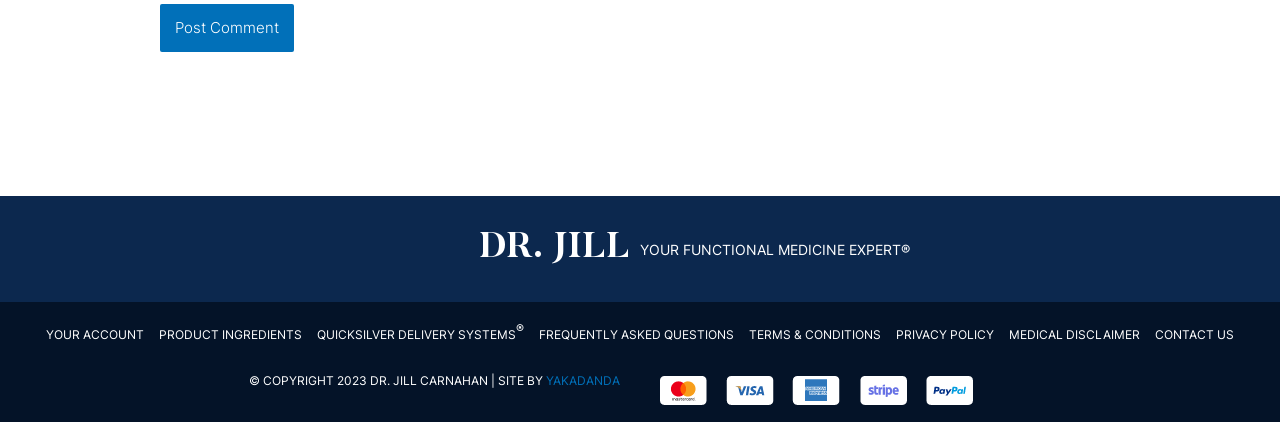Bounding box coordinates are specified in the format (top-left x, top-left y, bottom-right x, bottom-right y). All values are floating point numbers bounded between 0 and 1. Please provide the bounding box coordinate of the region this sentence describes: Medical Disclaimer

[0.788, 0.74, 0.891, 0.849]